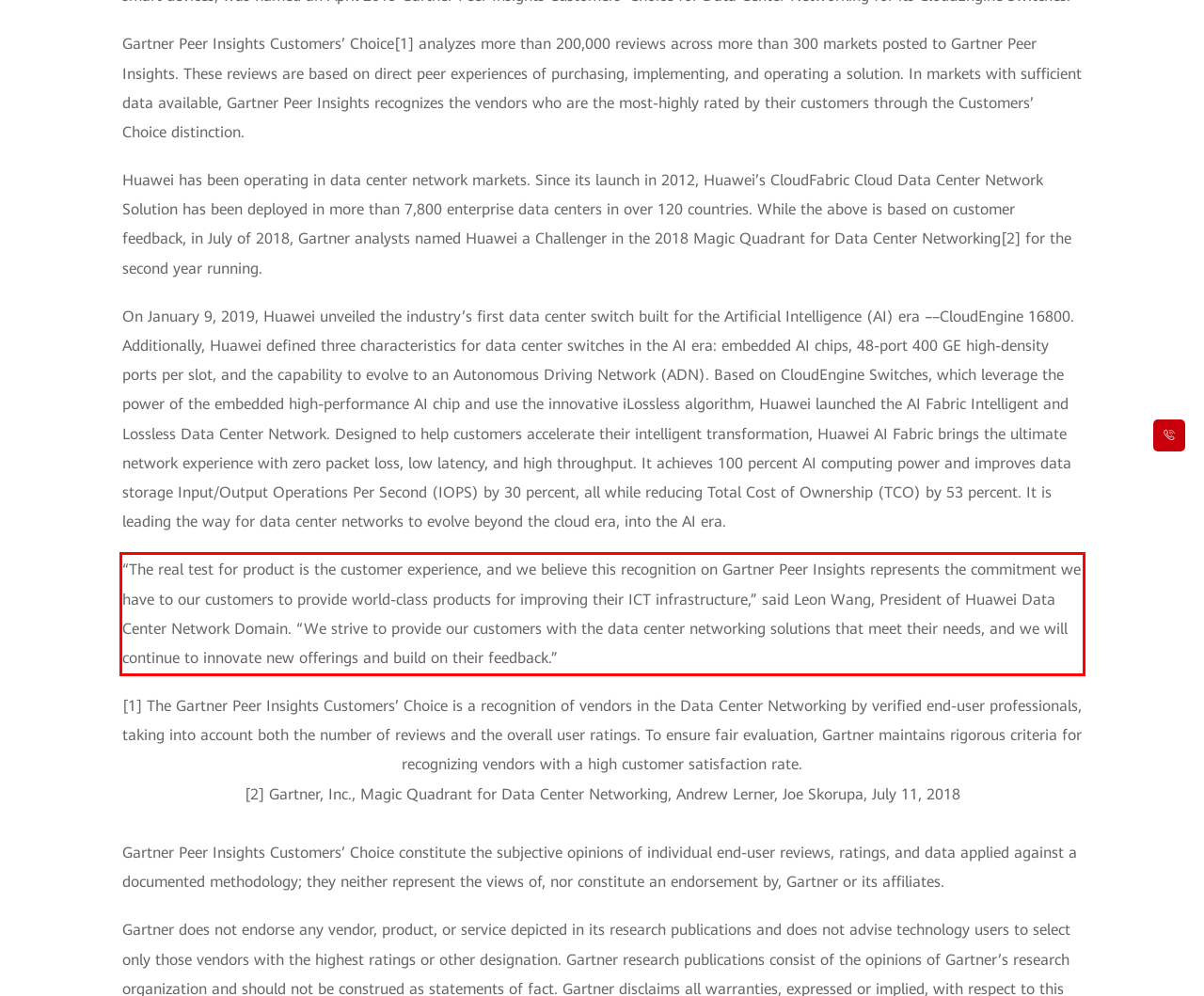Look at the provided screenshot of the webpage and perform OCR on the text within the red bounding box.

“The real test for product is the customer experience, and we believe this recognition on Gartner Peer Insights represents the commitment we have to our customers to provide world-class products for improving their ICT infrastructure,” said Leon Wang, President of Huawei Data Center Network Domain. “We strive to provide our customers with the data center networking solutions that meet their needs, and we will continue to innovate new offerings and build on their feedback.”